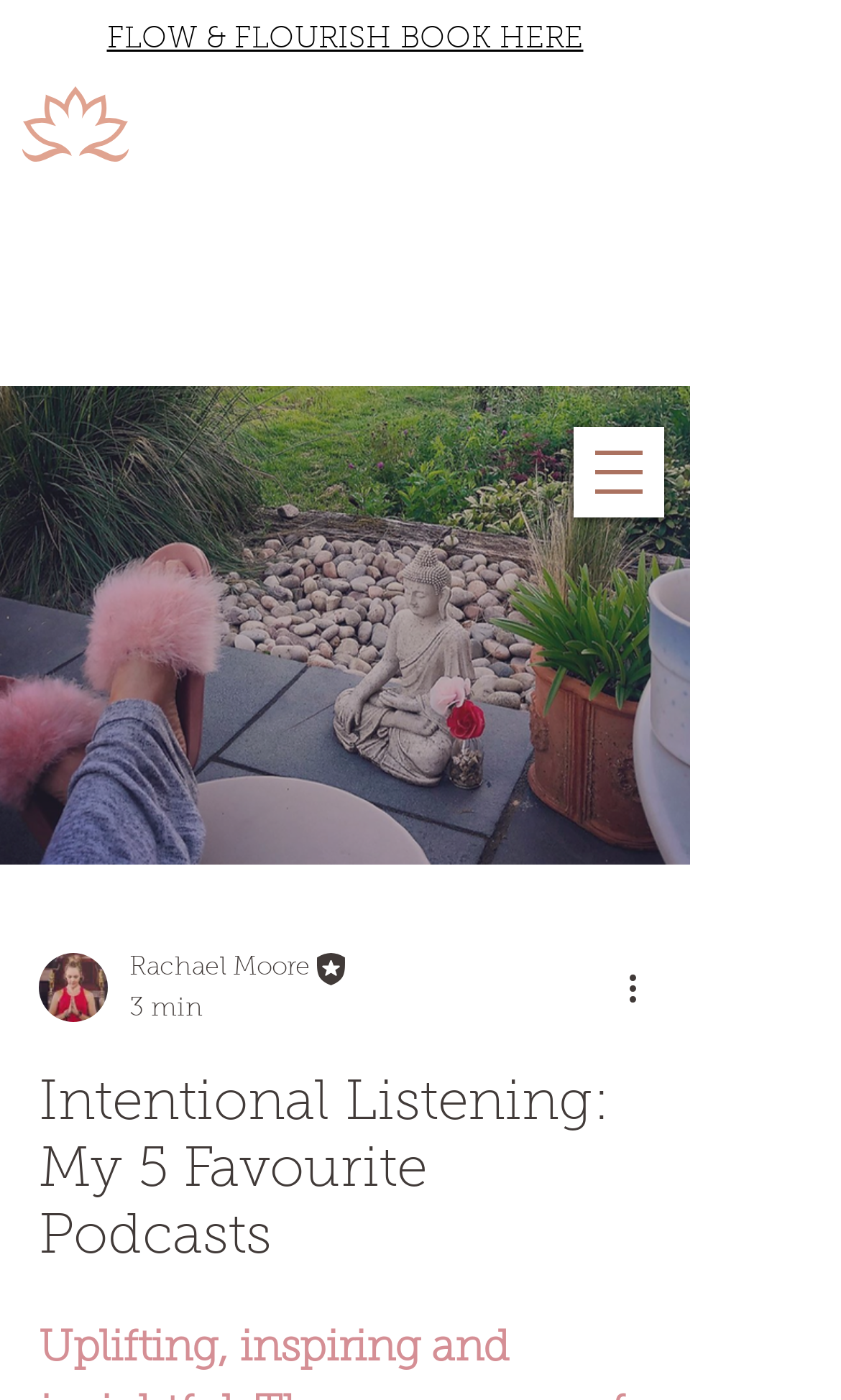Given the element description, predict the bounding box coordinates in the format (top-left x, top-left y, bottom-right x, bottom-right y), using floating point numbers between 0 and 1: Rachael Moore

[0.154, 0.677, 0.418, 0.706]